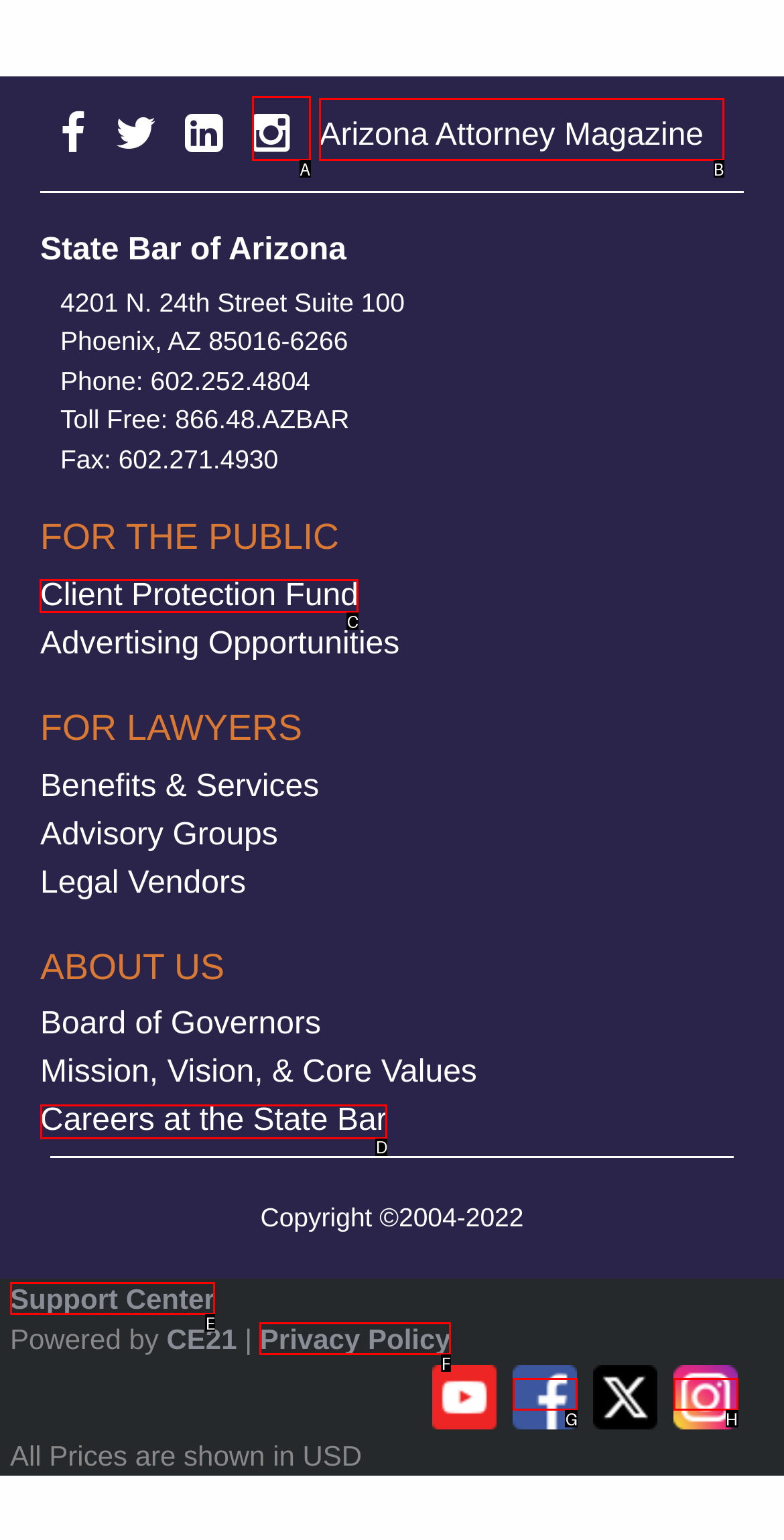Select the option I need to click to accomplish this task: View Client Protection Fund
Provide the letter of the selected choice from the given options.

C